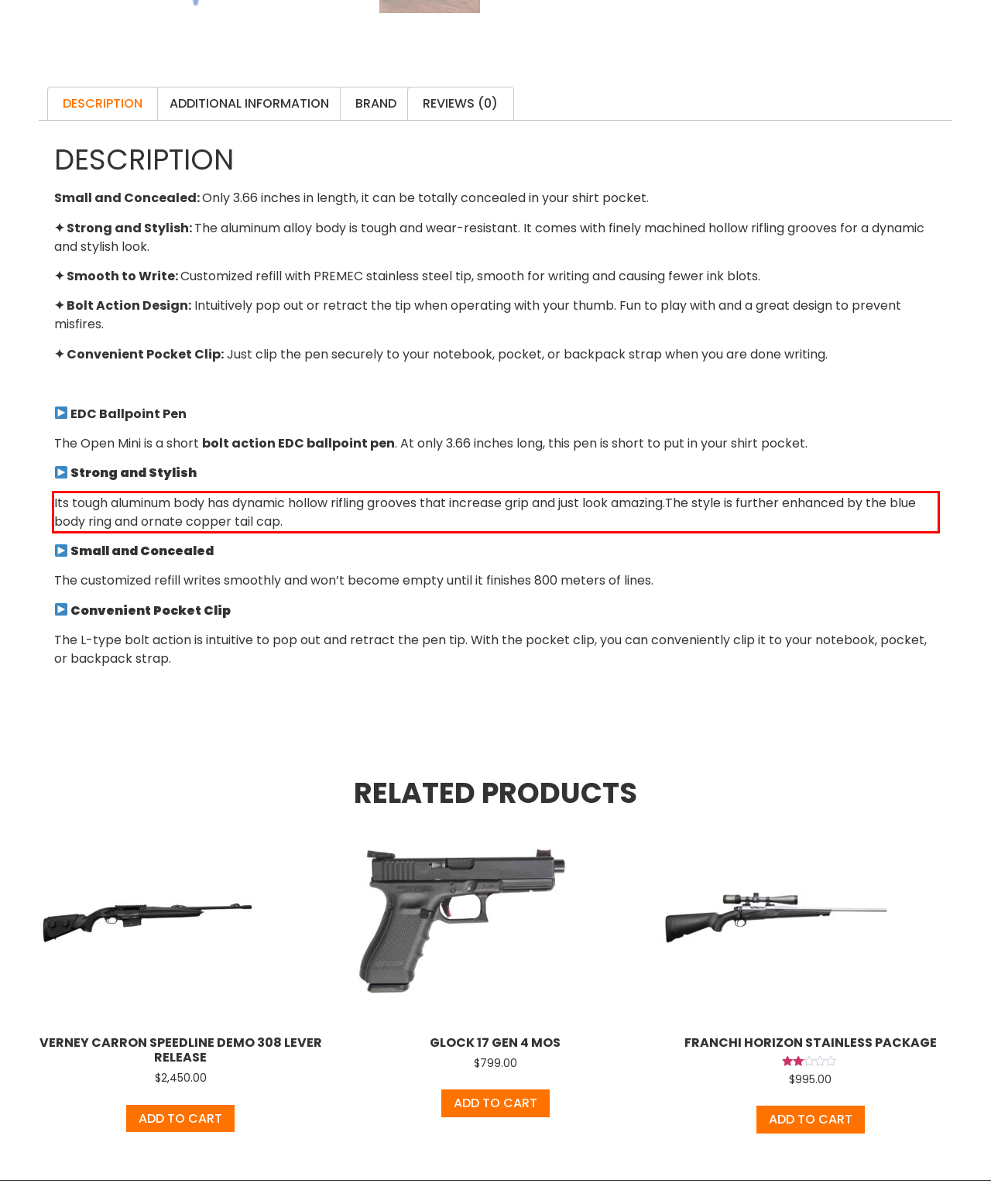You have a screenshot of a webpage with a red bounding box. Identify and extract the text content located inside the red bounding box.

Its tough aluminum body has dynamic hollow rifling grooves that increase grip and just look amazing.The style is further enhanced by the blue body ring and ornate copper tail cap.